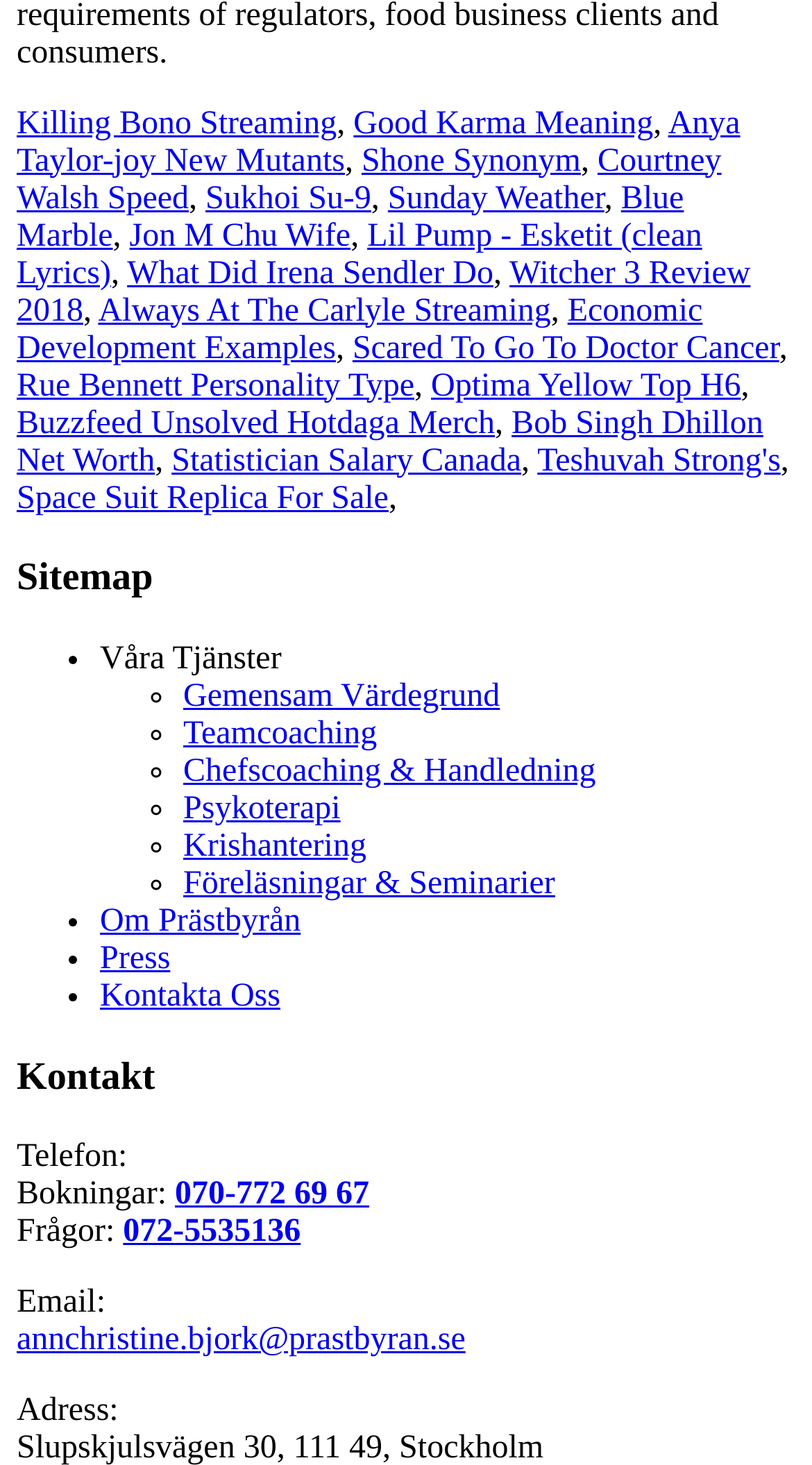How many links are there under 'Kontakt'?
Could you answer the question with a detailed and thorough explanation?

Under the 'Kontakt' heading, there are 4 links: 'Telefon:', 'Bokningar:', 'Frågor:', and 'Email:', each with a corresponding phone number or email address.